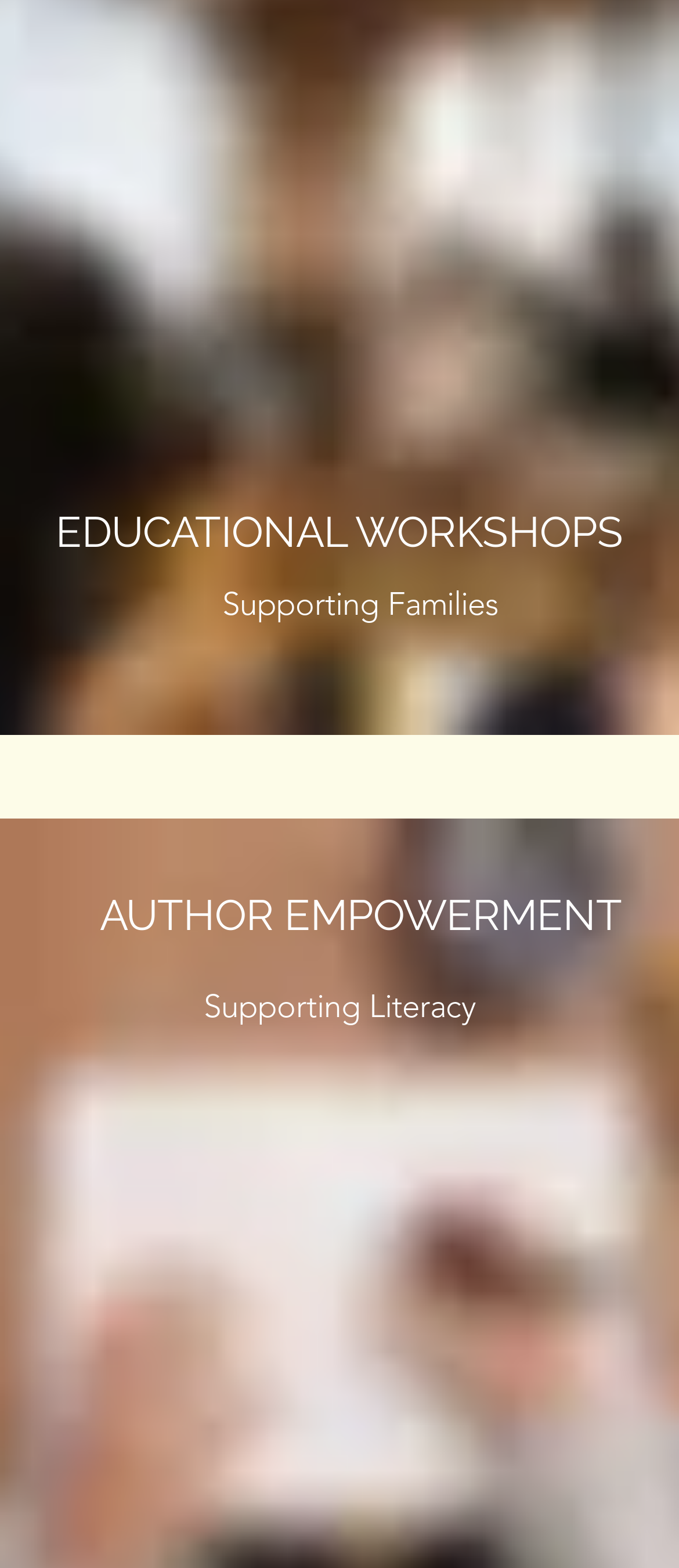What social media platforms does the organization have?
Provide a fully detailed and comprehensive answer to the question.

The webpage has a Social Bar section with links to Youtube, Instagram, and Facebook, indicating that the organization has a presence on these social media platforms.